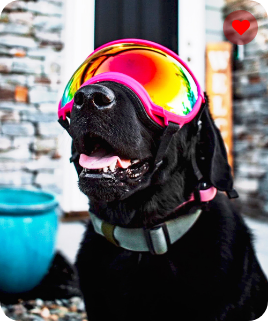Using a single word or phrase, answer the following question: 
What is the purpose of the dog goggles?

To protect from sun and wind